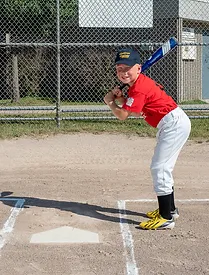Explain the image thoroughly, highlighting all key elements.

A young baseball player stands confidently at home plate, ready to take a swing. Dressed in a vibrant red team jersey and white pants, he holds a bat firmly behind him, displaying both focus and determination. His yellow cleats are angled on the sandy infield, showcasing his readiness to dash towards first base. A navy cap rests atop his head, adding a touch of team spirit. In the background, a chain-link fence encloses the field, while a clear blue sky and nearby structures hint at the essence of a lively baseball game day. This image captures the excitement and spirit of youth sports, emphasizing the joy and energy that embody these moments on the field.